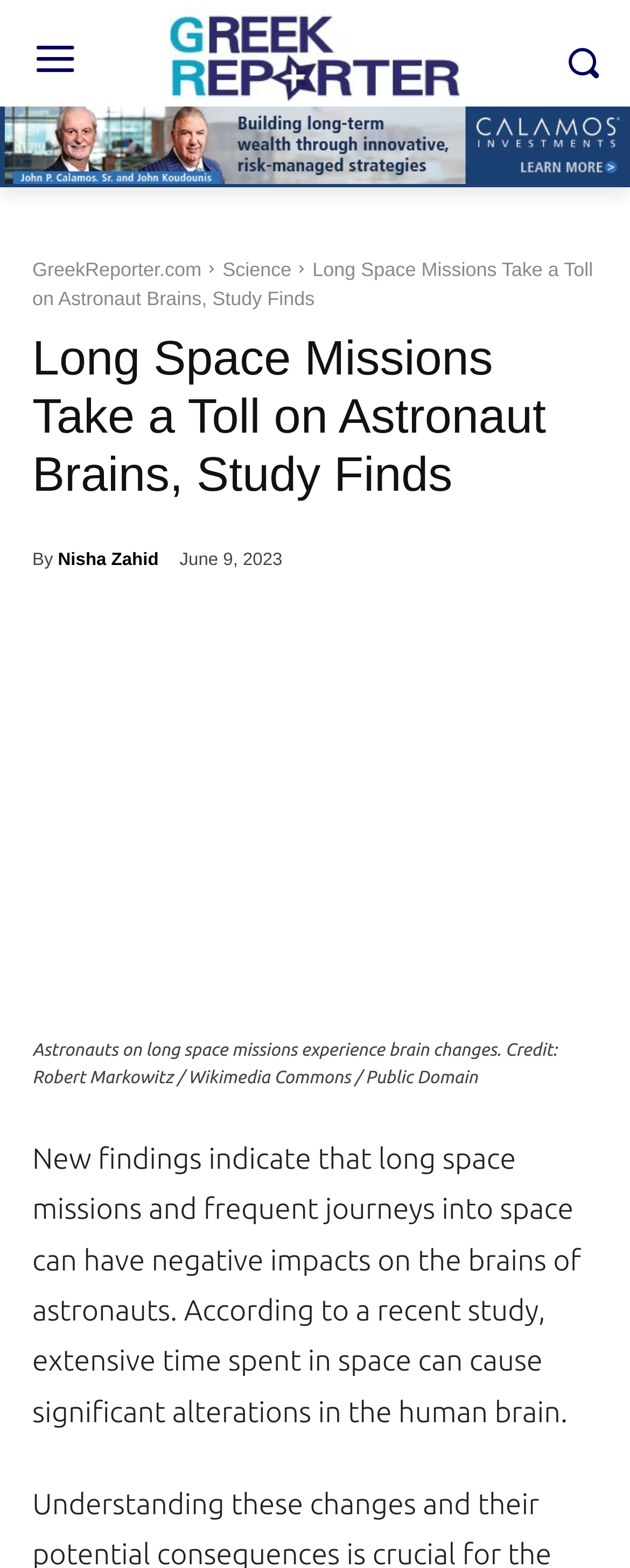What is the effect of long space missions on astronauts' brains?
Give a one-word or short-phrase answer derived from the screenshot.

Negative impacts